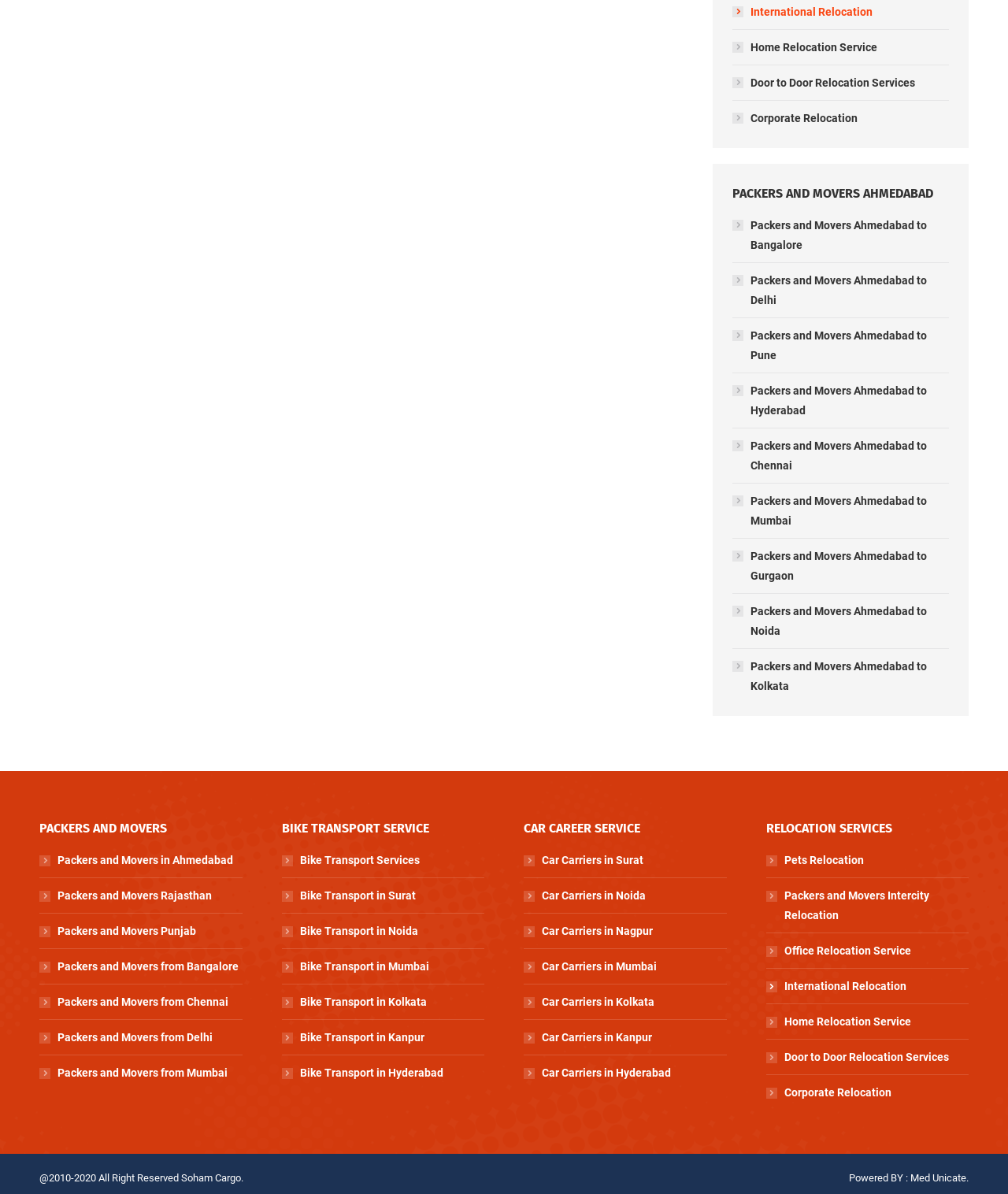Locate the bounding box coordinates of the item that should be clicked to fulfill the instruction: "Check the Converter tool".

None